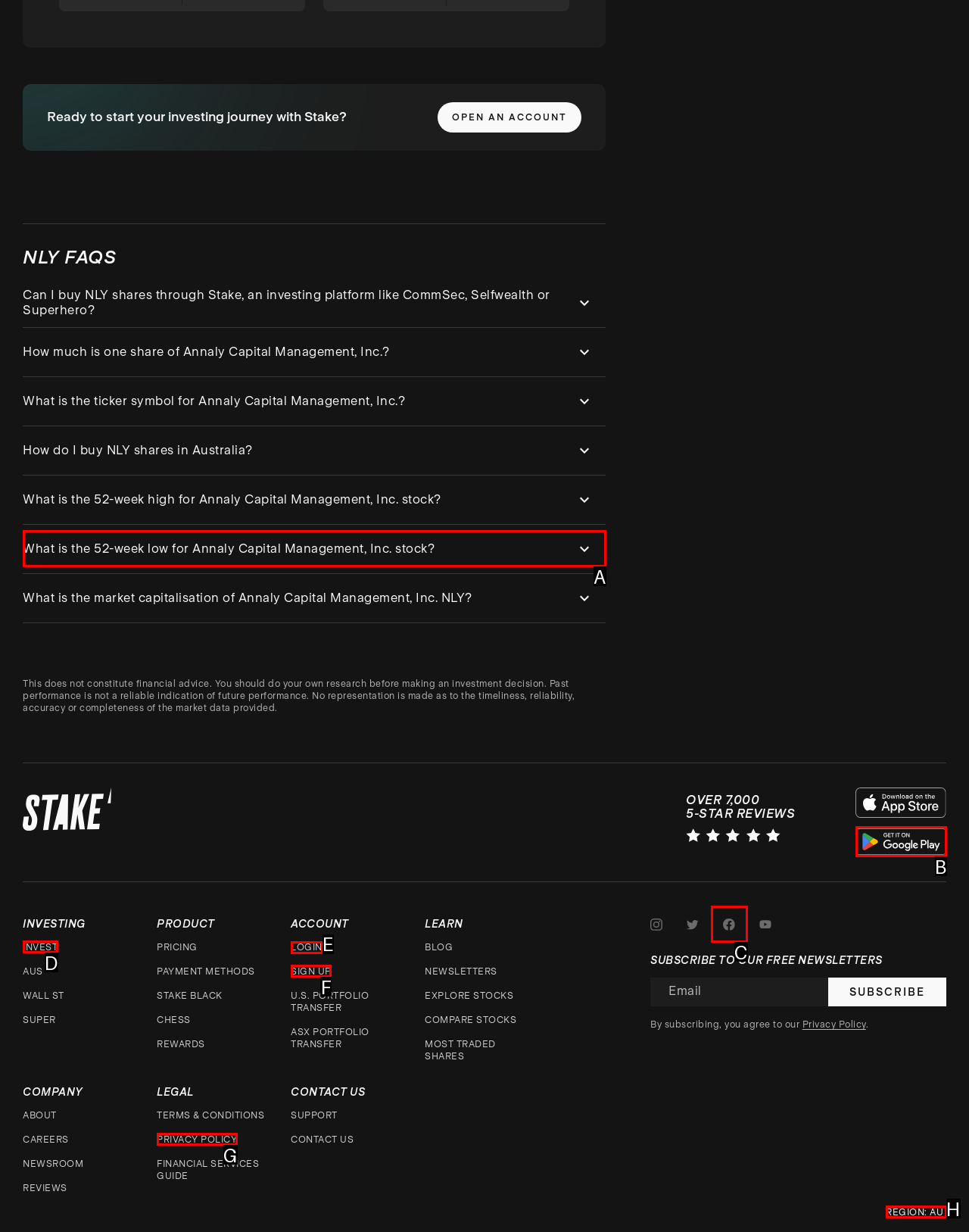Identify the correct option to click in order to complete this task: Login to your account
Answer with the letter of the chosen option directly.

E